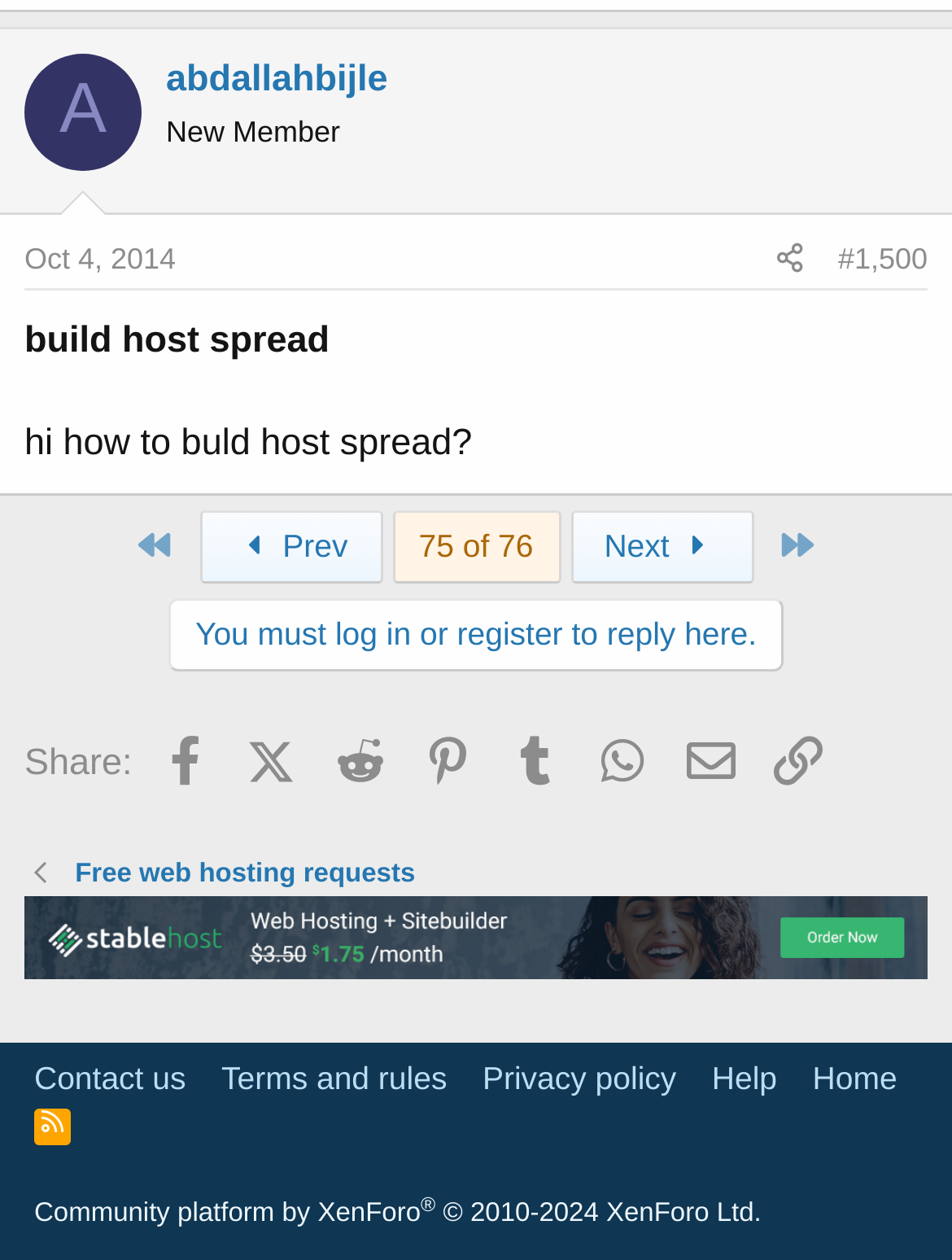Determine the bounding box coordinates for the UI element with the following description: "75 of 76". The coordinates should be four float numbers between 0 and 1, represented as [left, top, right, bottom].

[0.412, 0.405, 0.588, 0.463]